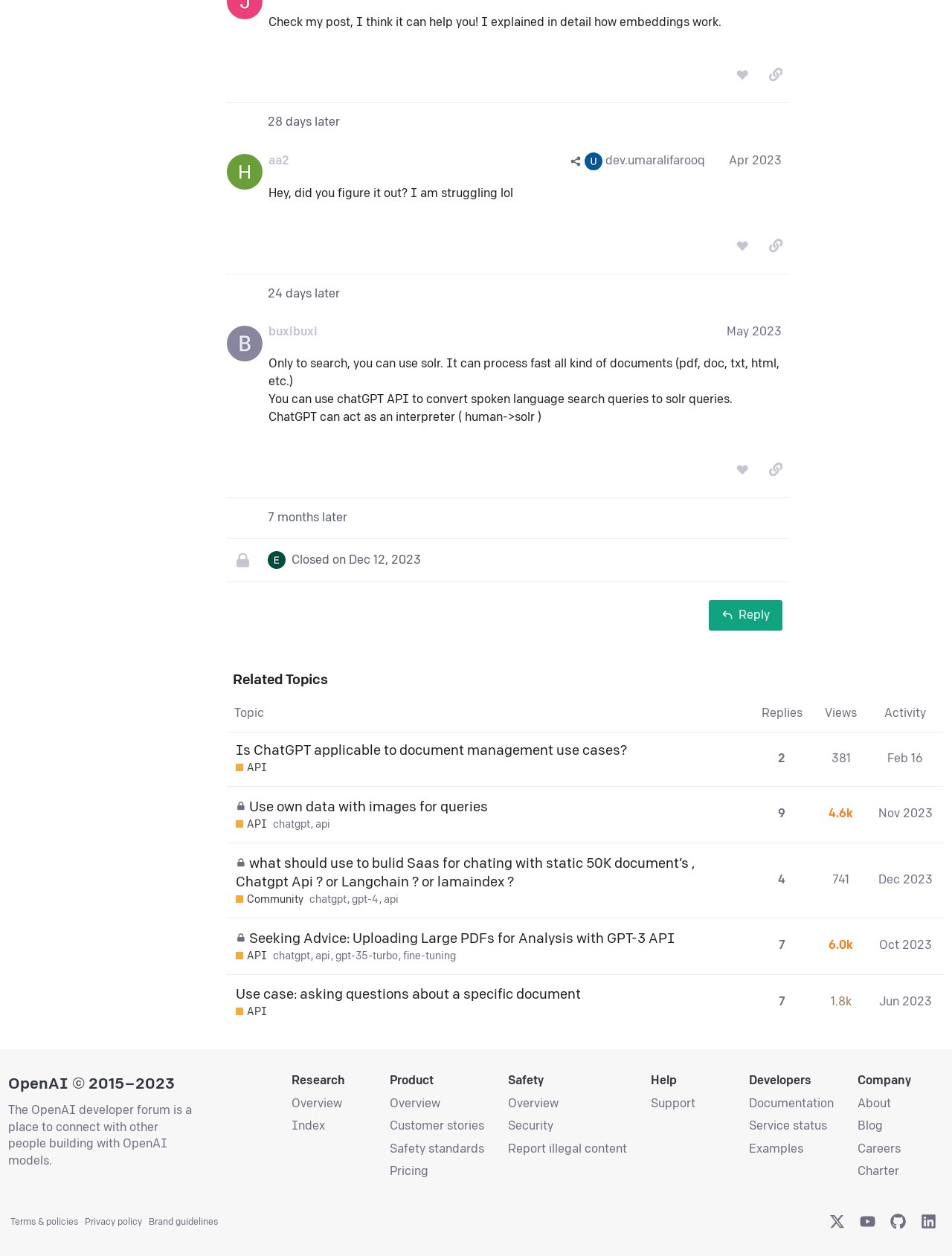Provide a one-word or short-phrase response to the question:
What is the username of the user who posted 'Is ChatGPT applicable to document management use cases? API'?

API